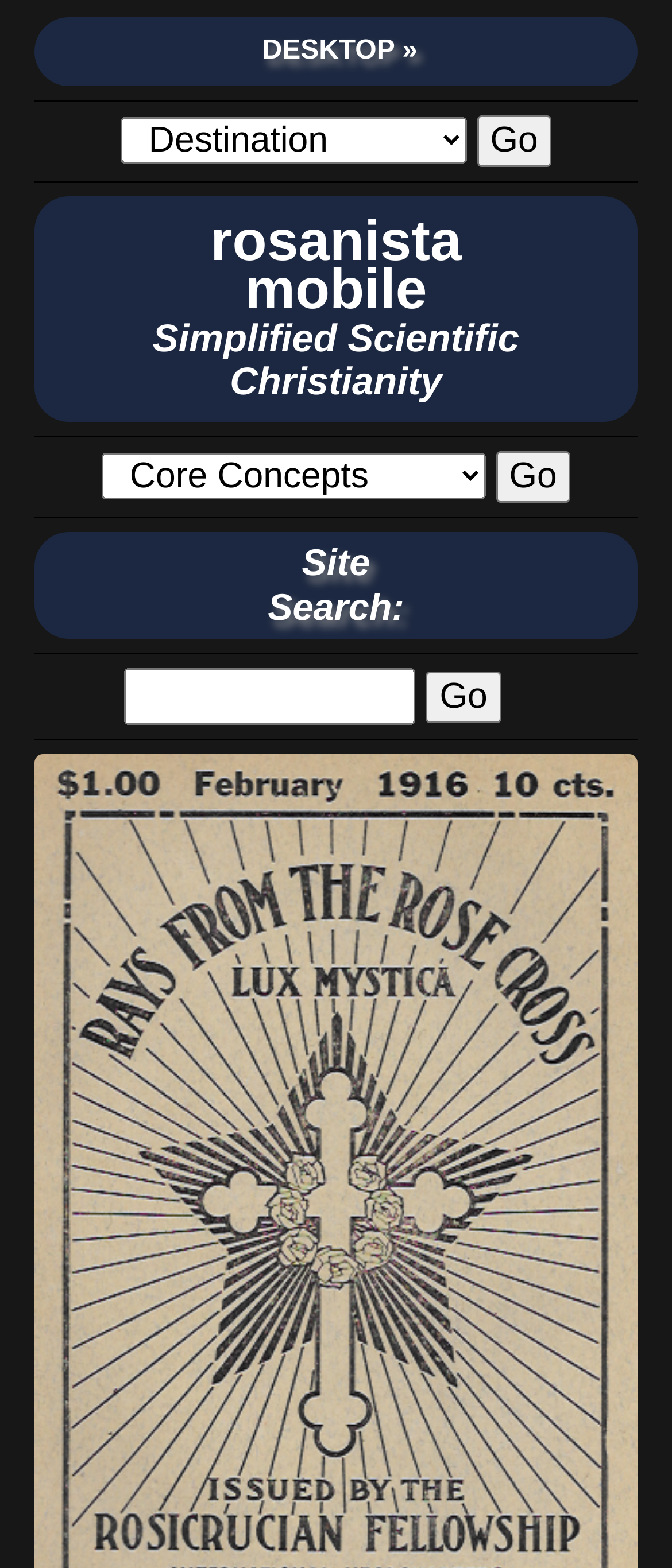What is the purpose of the button with the text 'Go'?
Give a single word or phrase as your answer by examining the image.

To submit a search query